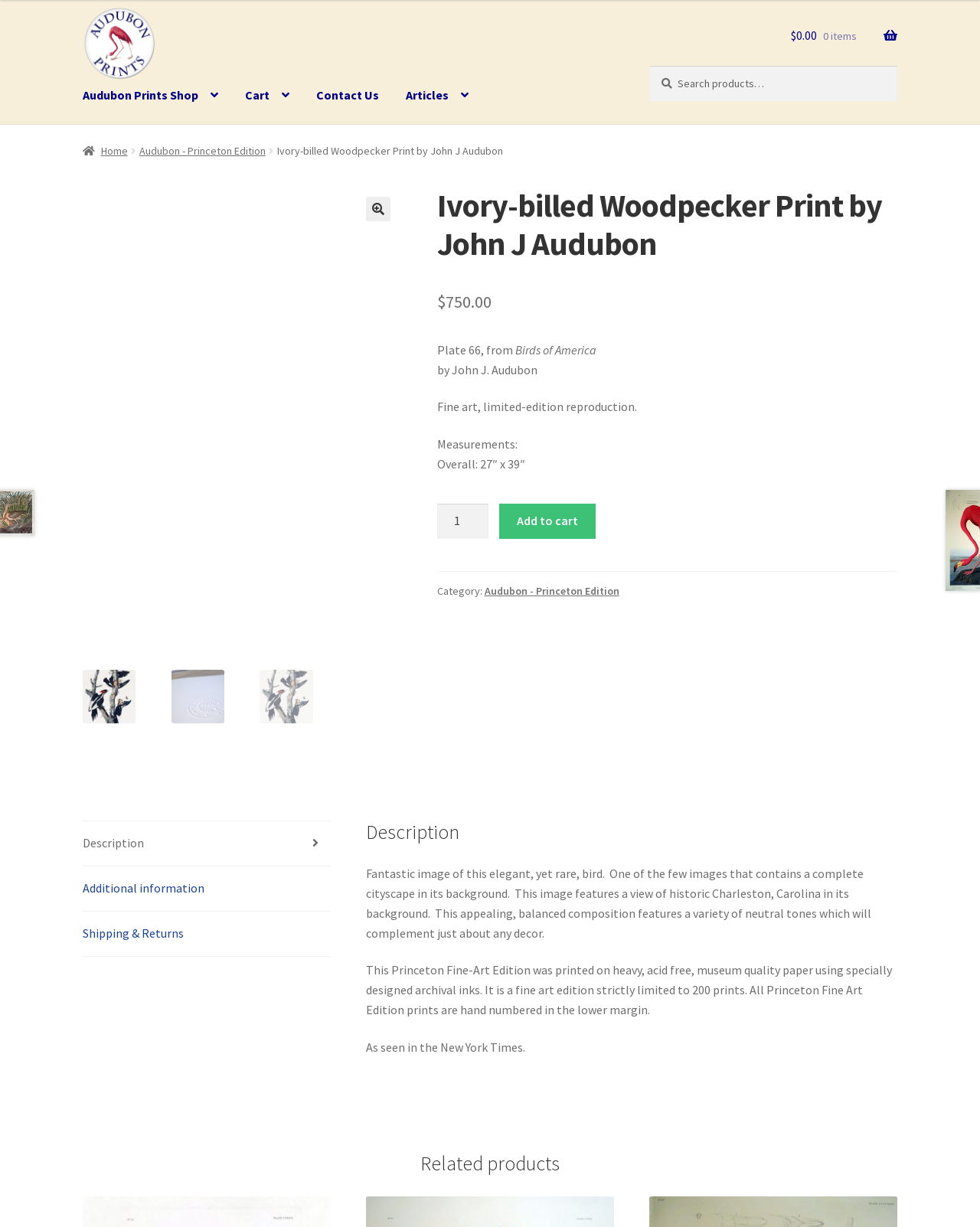Please answer the following question using a single word or phrase: What is the edition of the print?

Princeton Edition